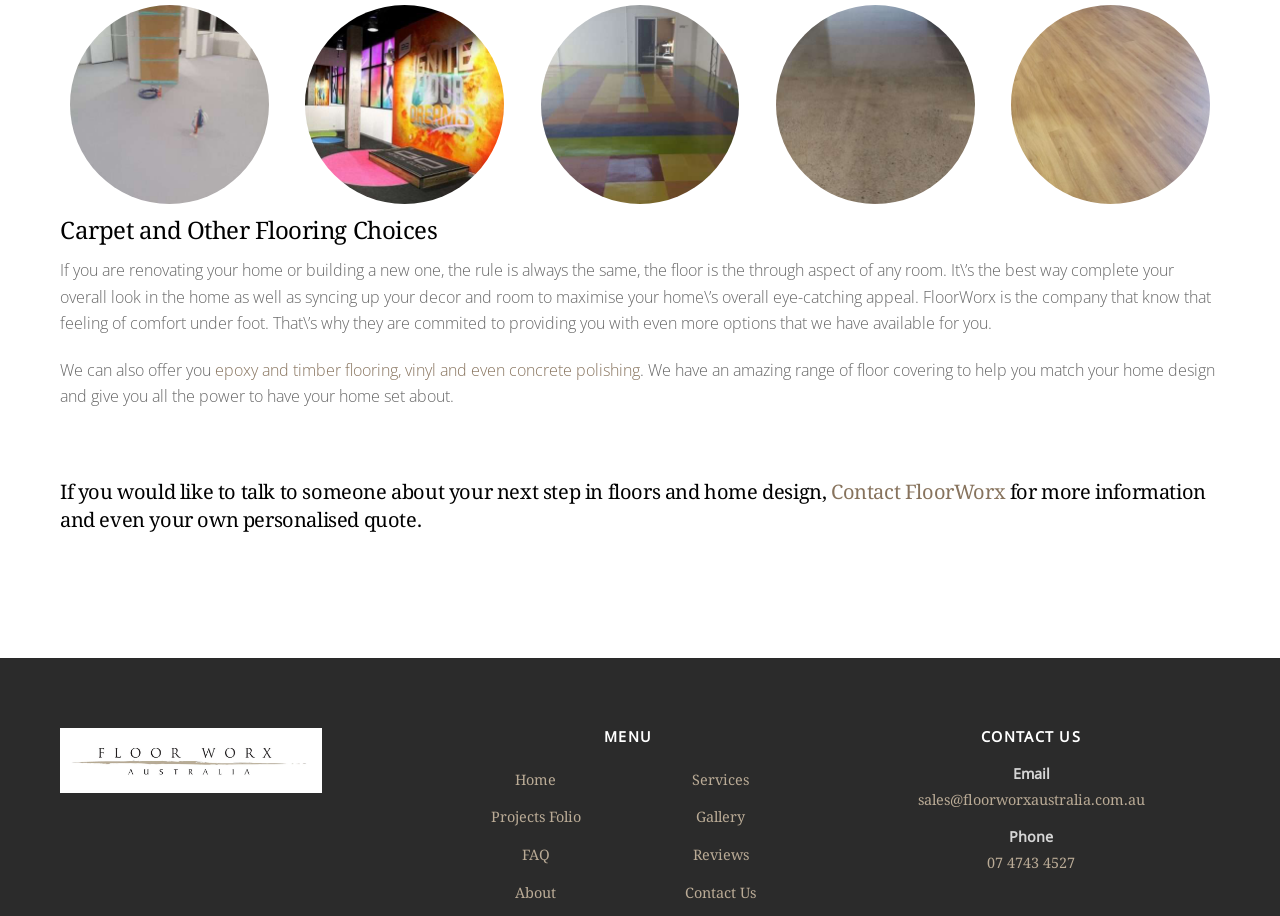Can you find the bounding box coordinates for the UI element given this description: "Reviews"? Provide the coordinates as four float numbers between 0 and 1: [left, top, right, bottom].

[0.541, 0.923, 0.585, 0.944]